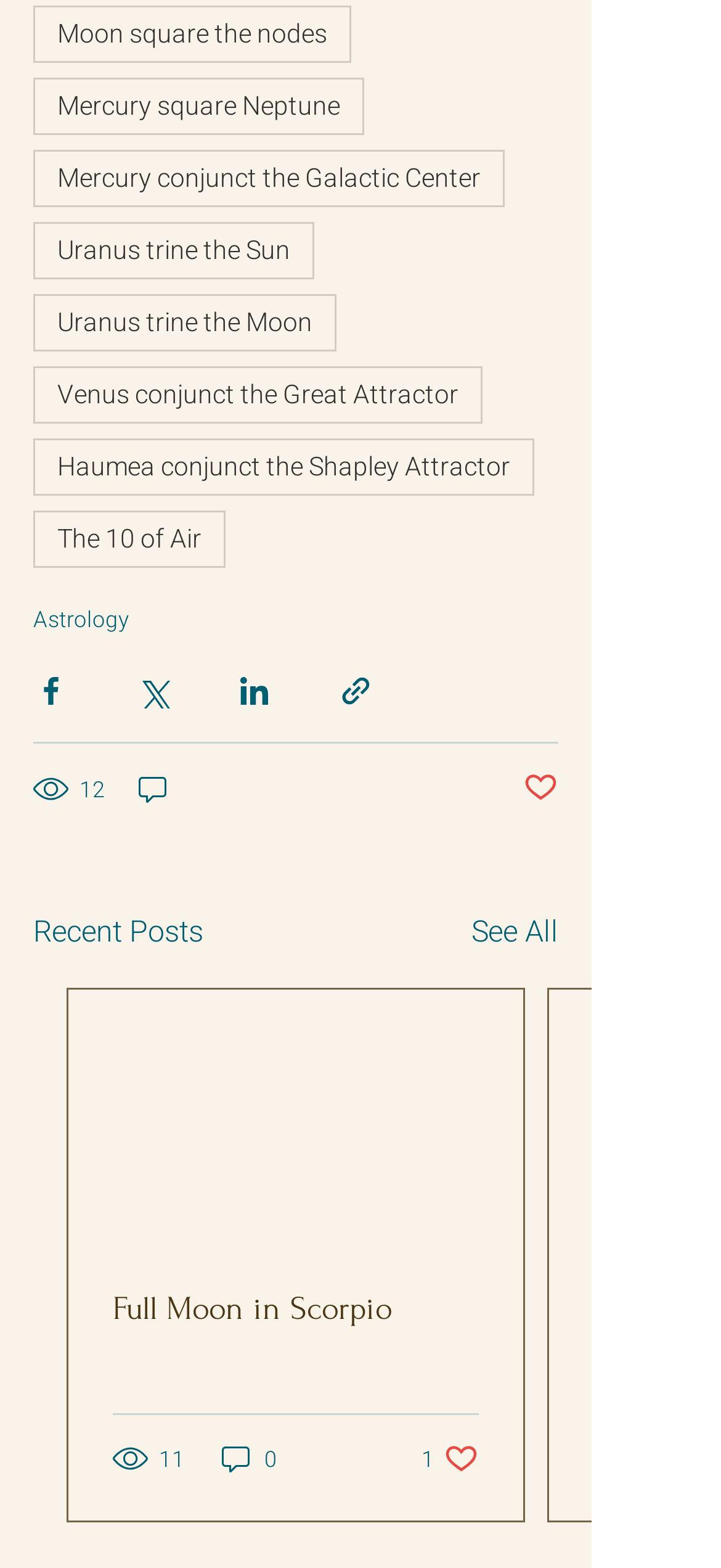Find and indicate the bounding box coordinates of the region you should select to follow the given instruction: "View the full post of Full Moon in Scorpio".

[0.156, 0.823, 0.664, 0.846]